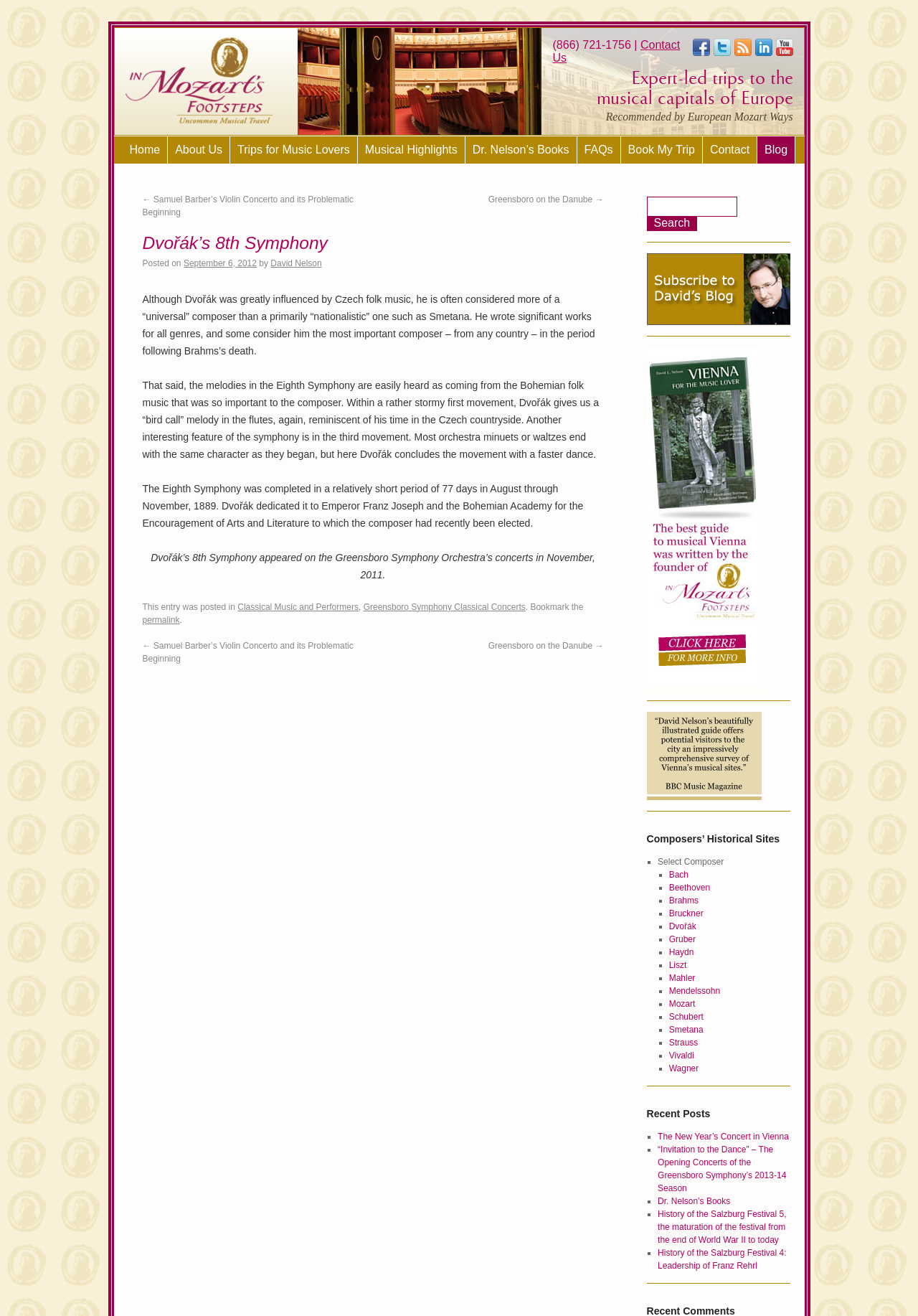Identify the bounding box coordinates of the element to click to follow this instruction: 'Select 'Mozart' composer'. Ensure the coordinates are four float values between 0 and 1, provided as [left, top, right, bottom].

[0.729, 0.759, 0.757, 0.767]